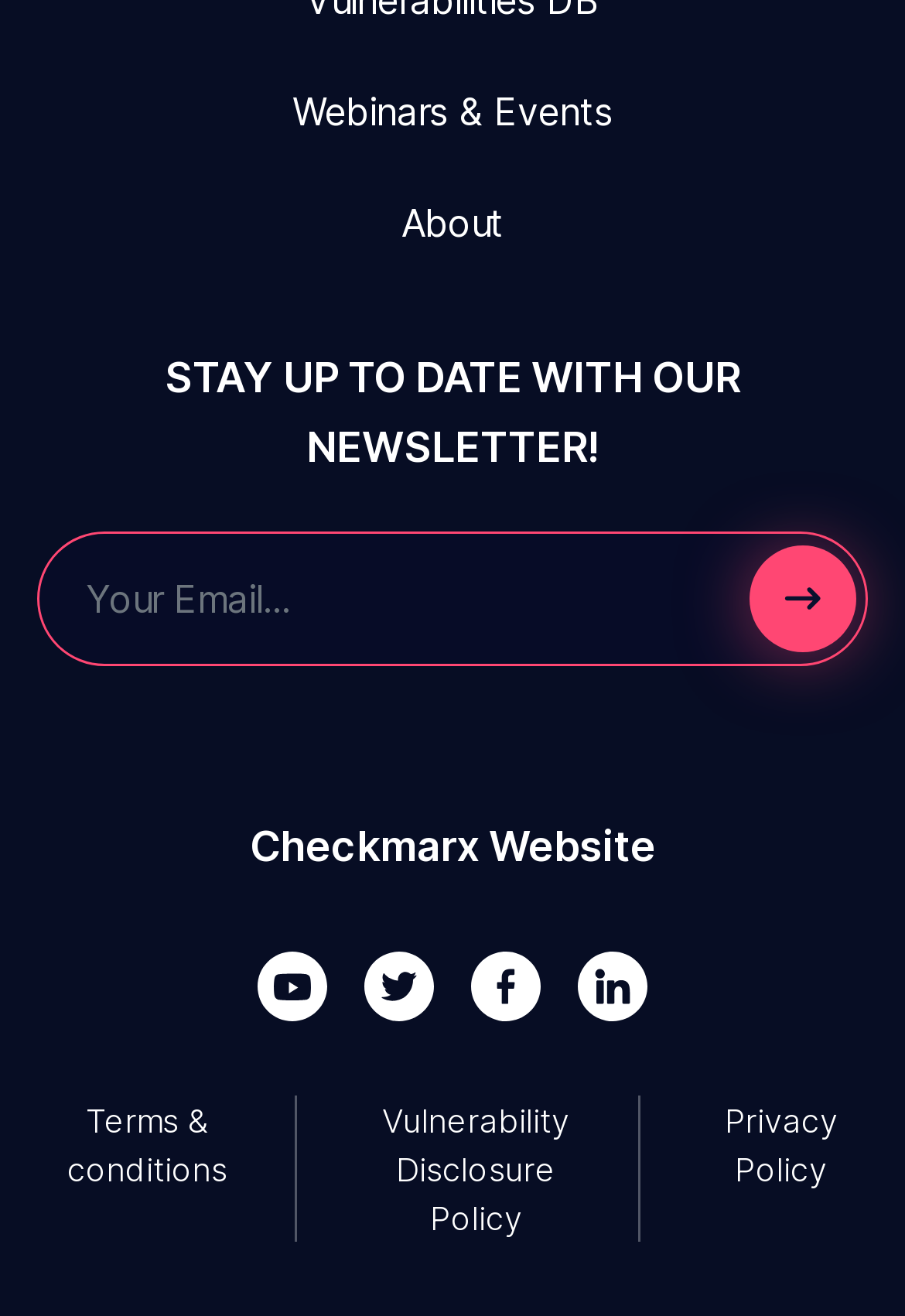Identify the bounding box for the UI element described as: "Webinars & Events". Ensure the coordinates are four float numbers between 0 and 1, formatted as [left, top, right, bottom].

[0.323, 0.064, 0.677, 0.106]